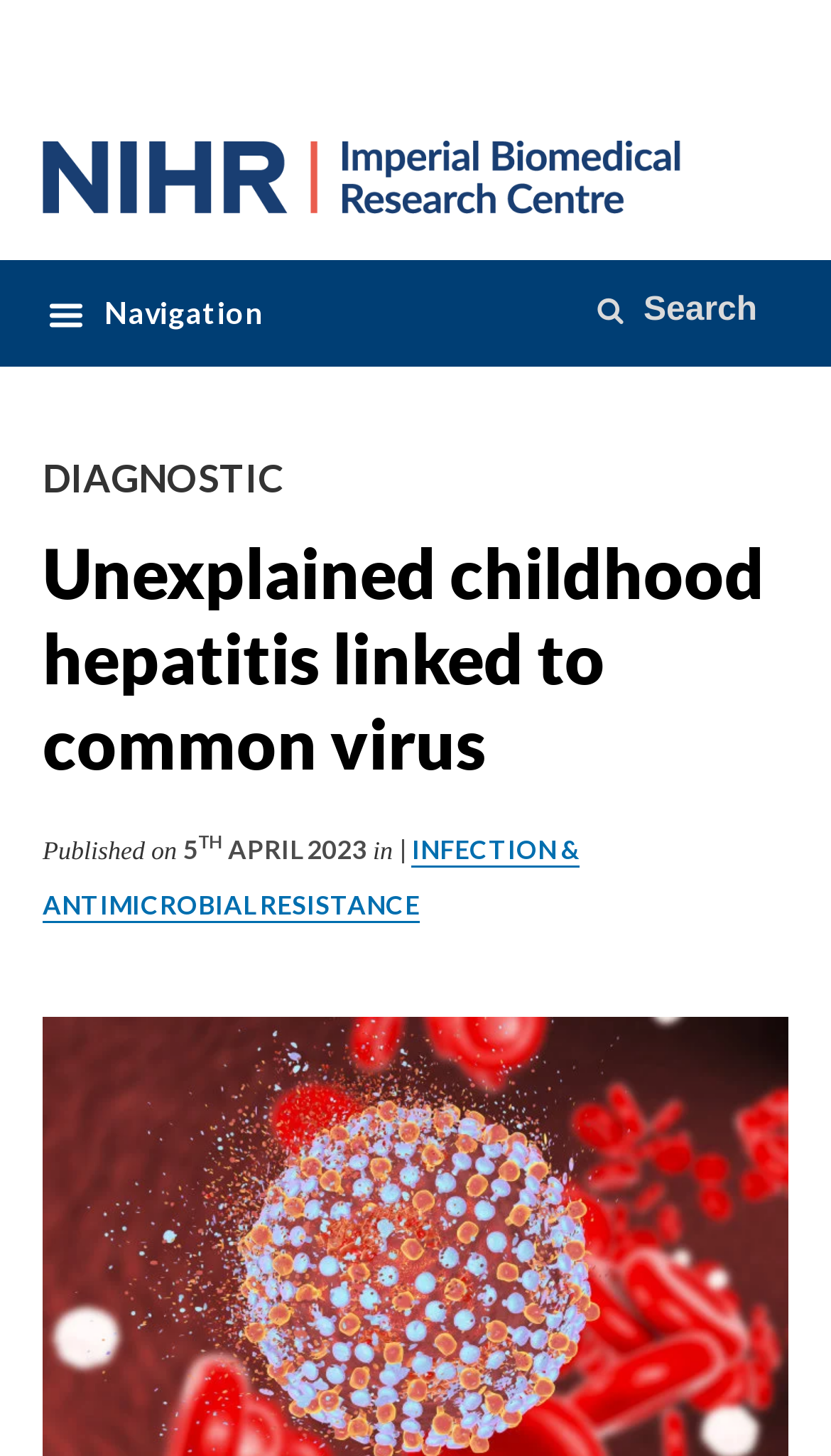Determine the bounding box coordinates for the UI element matching this description: "aria-label="Search" name="s" placeholder="Search"".

[0.692, 0.189, 0.949, 0.239]